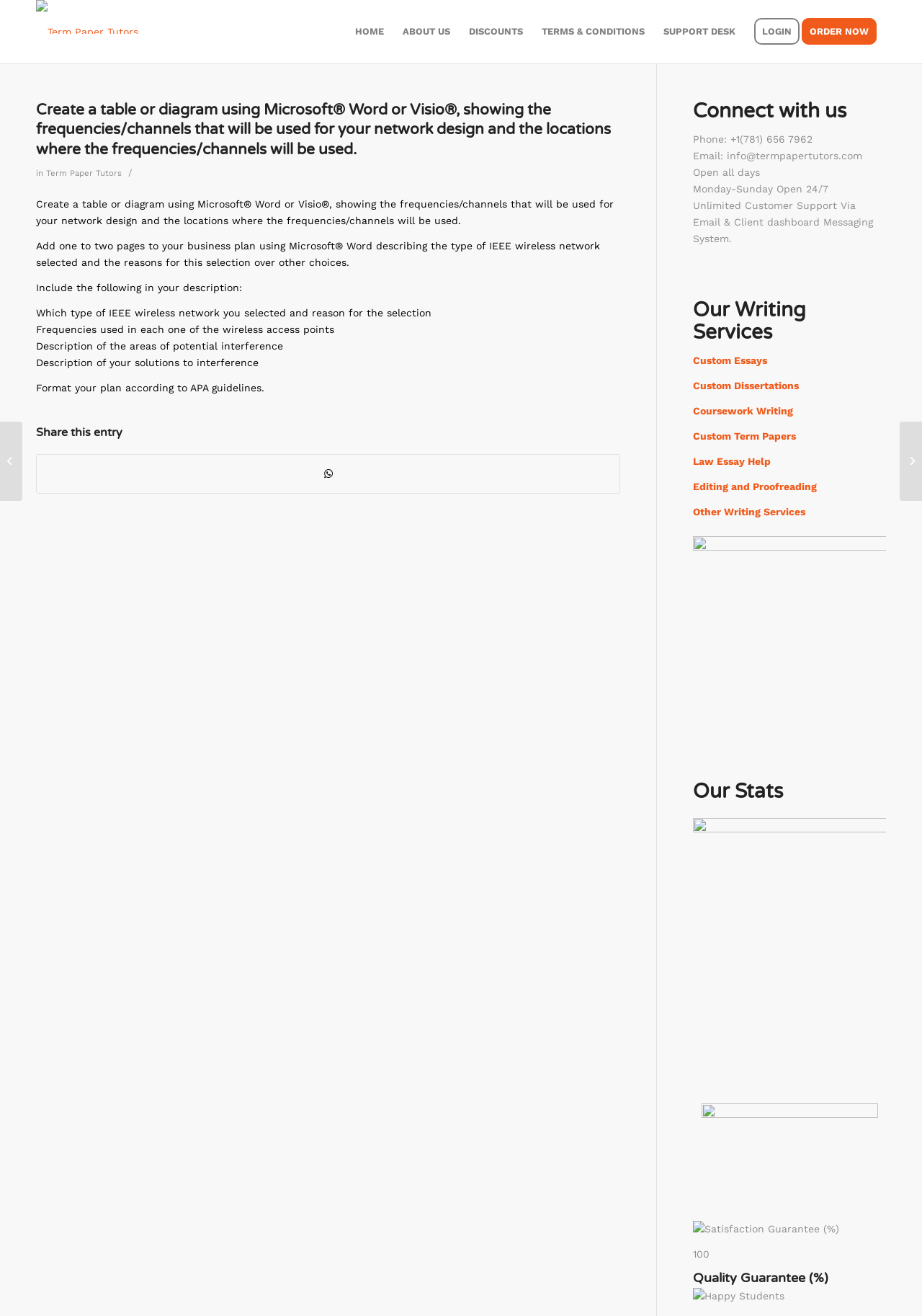Please identify the bounding box coordinates of the element that needs to be clicked to perform the following instruction: "Click on the 'Share on WhatsApp' link".

[0.04, 0.345, 0.672, 0.375]